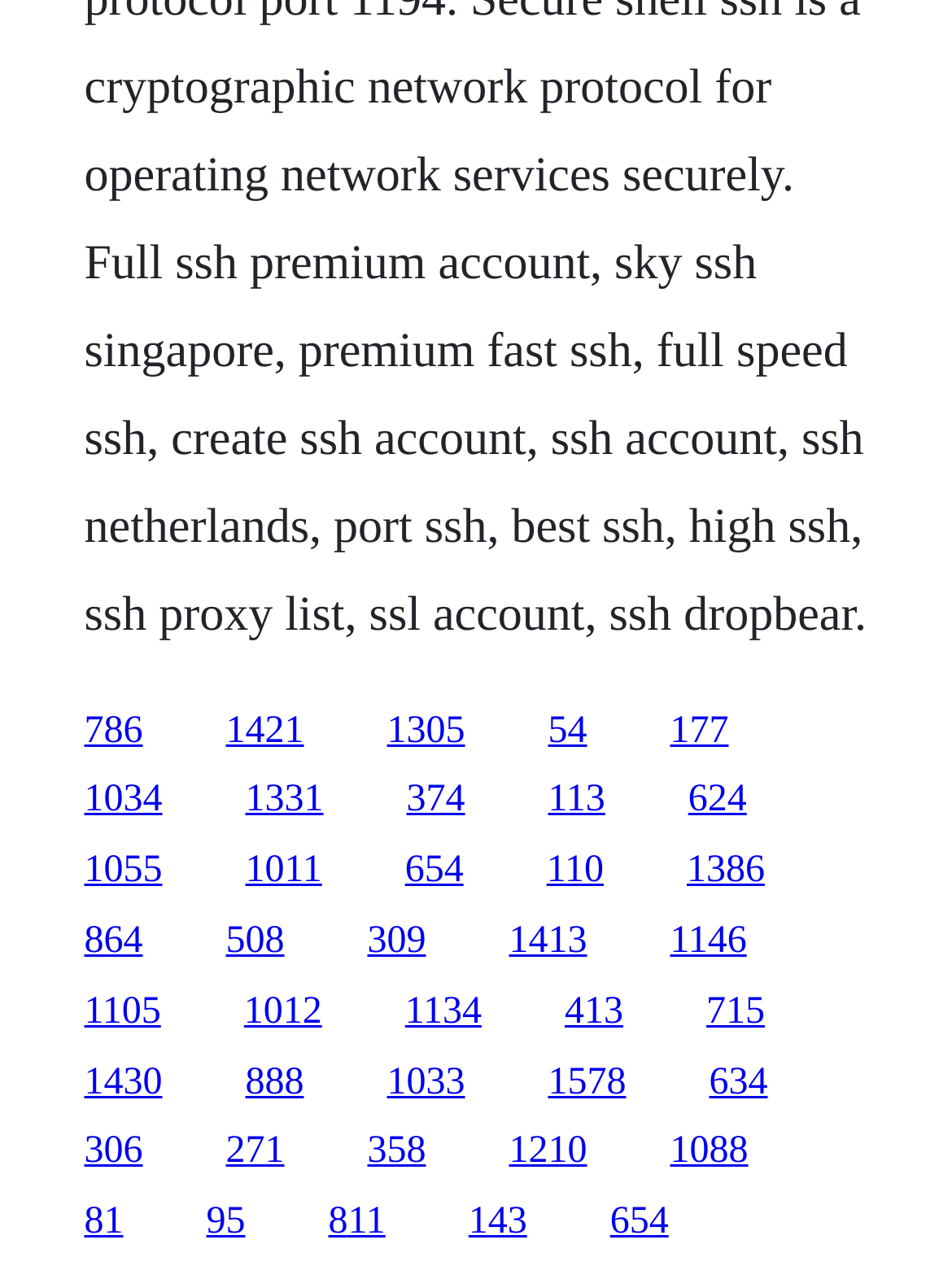Please answer the following question using a single word or phrase: 
Are the links arranged in a specific pattern?

Yes